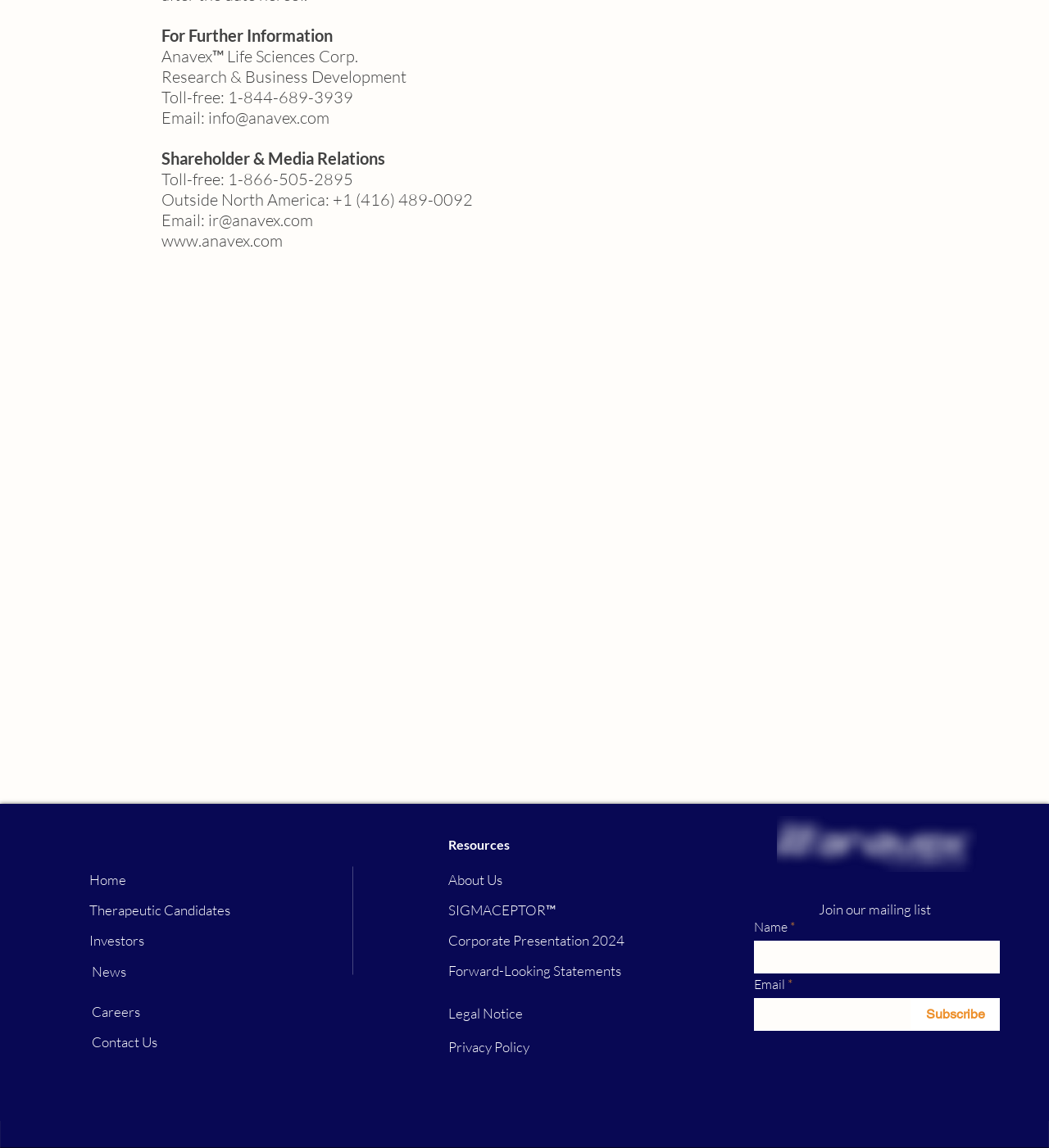What is the copyright year range of the company?
Based on the image, answer the question with a single word or brief phrase.

2007-2024